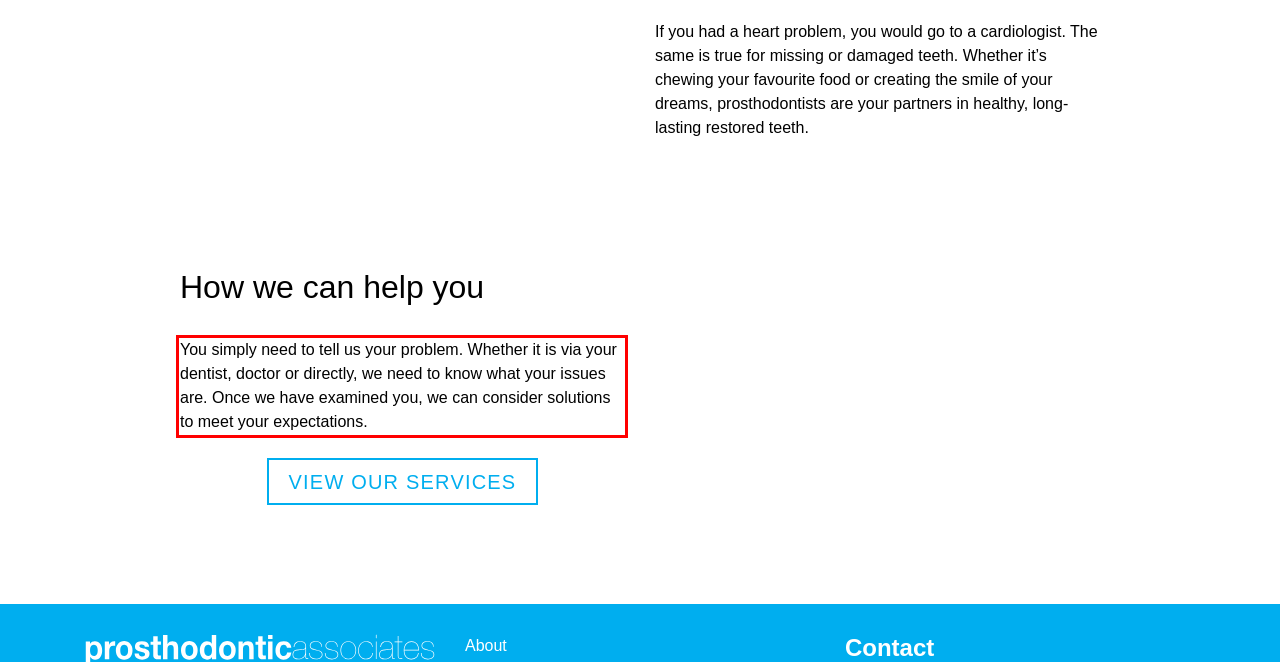Look at the screenshot of the webpage, locate the red rectangle bounding box, and generate the text content that it contains.

You simply need to tell us your problem. Whether it is via your dentist, doctor or directly, we need to know what your issues are. Once we have examined you, we can consider solutions to meet your expectations.